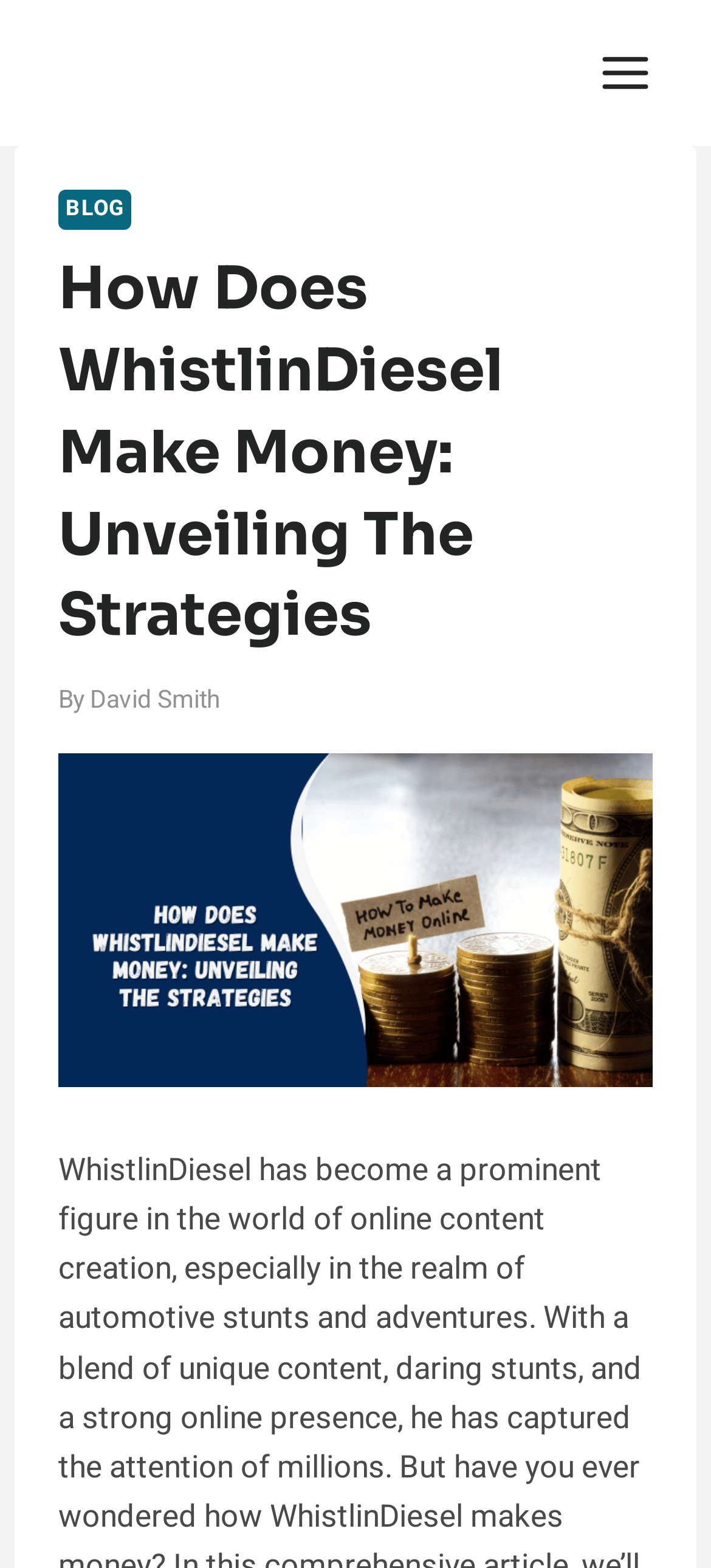Using the provided element description: "Rumor Base", determine the bounding box coordinates of the corresponding UI element in the screenshot.

None